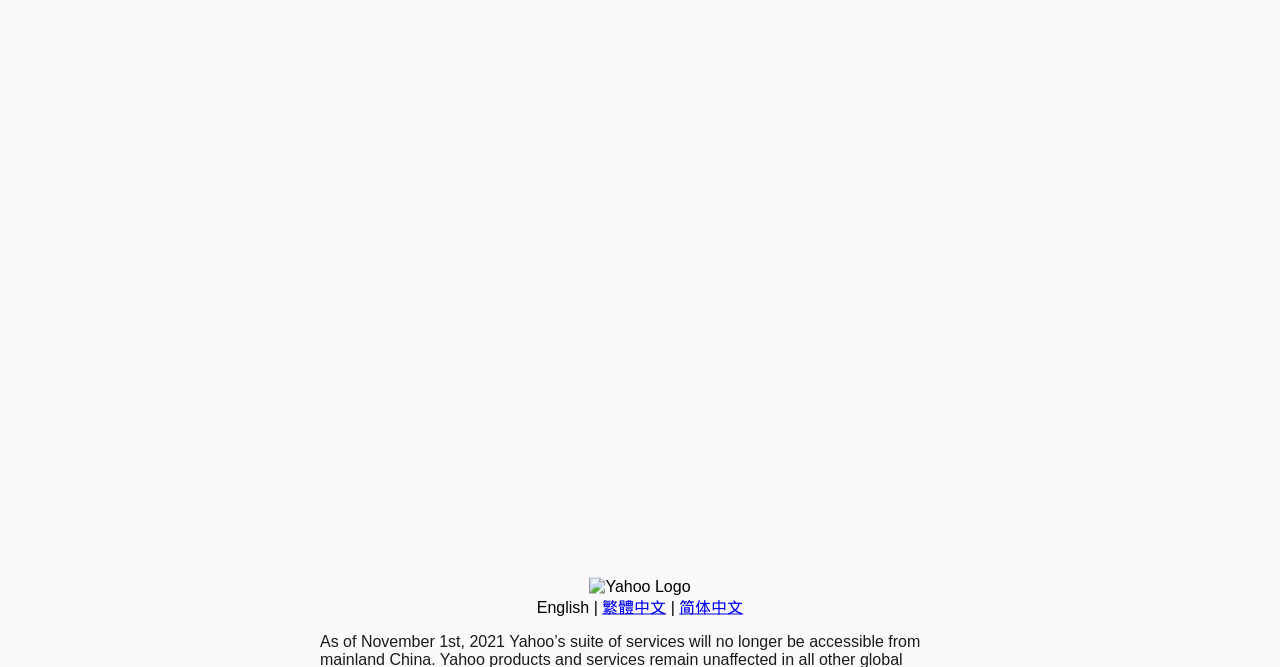From the element description title="FBS on Twitter", predict the bounding box coordinates of the UI element. The coordinates must be specified in the format (top-left x, top-left y, bottom-right x, bottom-right y) and should be within the 0 to 1 range.

None